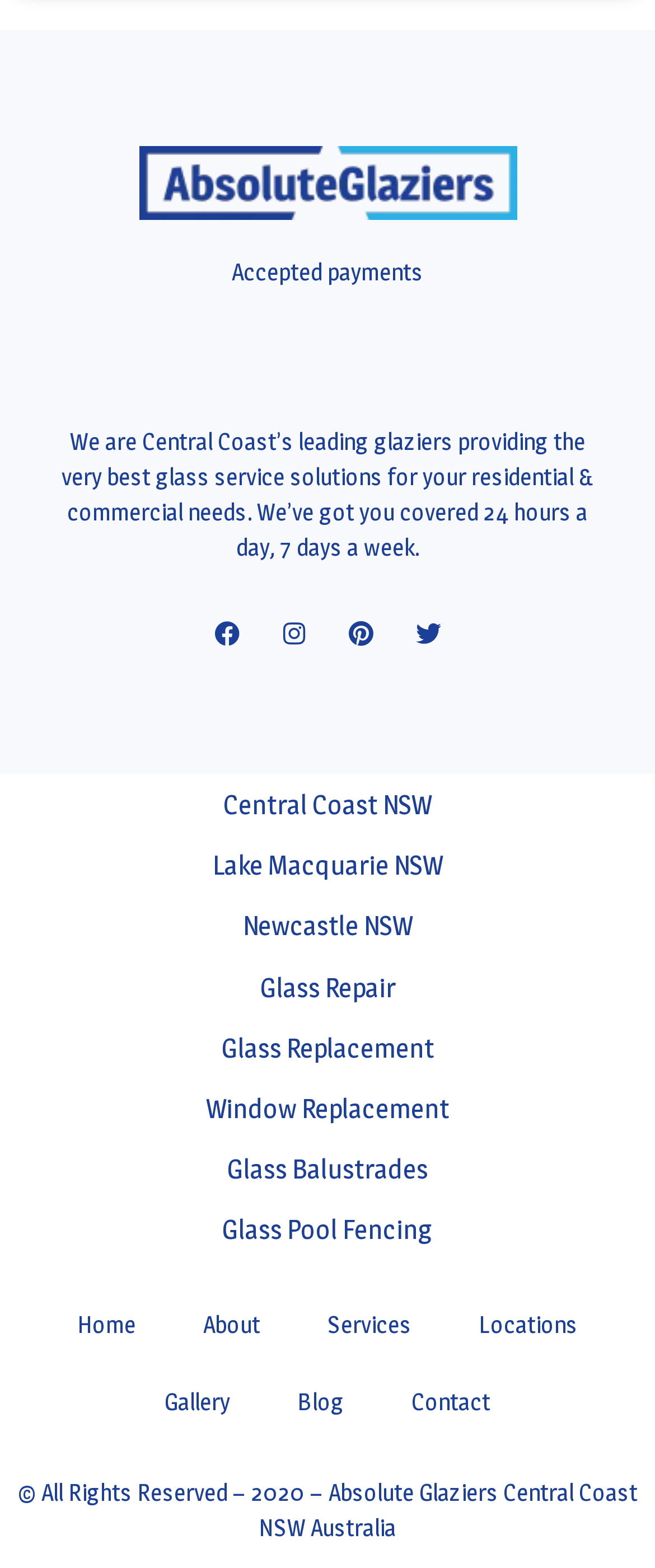What services does the company provide?
Please provide a detailed and comprehensive answer to the question.

The services can be found in the link elements with the corresponding text, such as 'Glass Repair', 'Glass Replacement', 'Window Replacement', 'Glass Balustrades', and 'Glass Pool Fencing', located in the middle of the page.